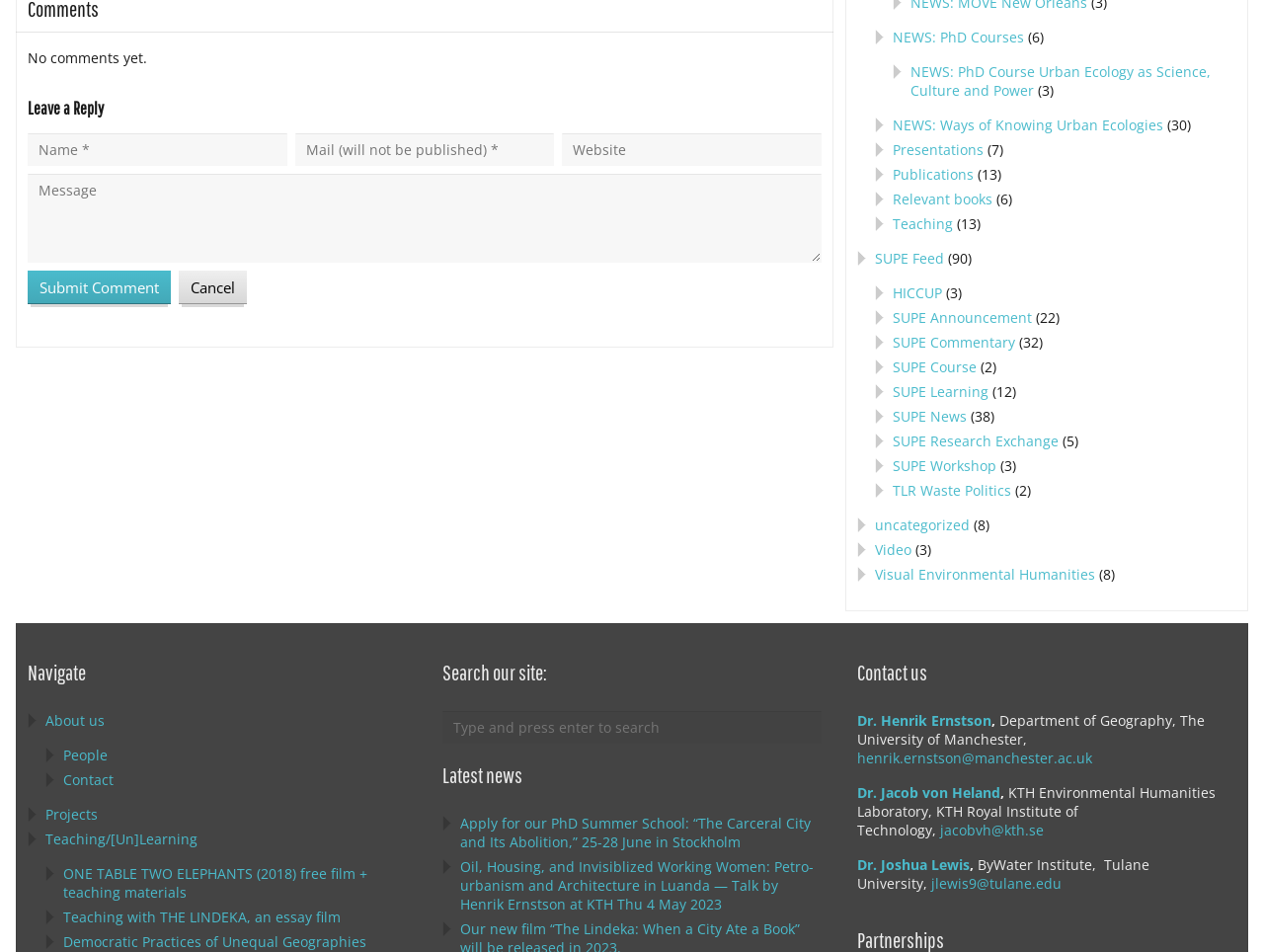How many search results are displayed on the page?
Your answer should be a single word or phrase derived from the screenshot.

0